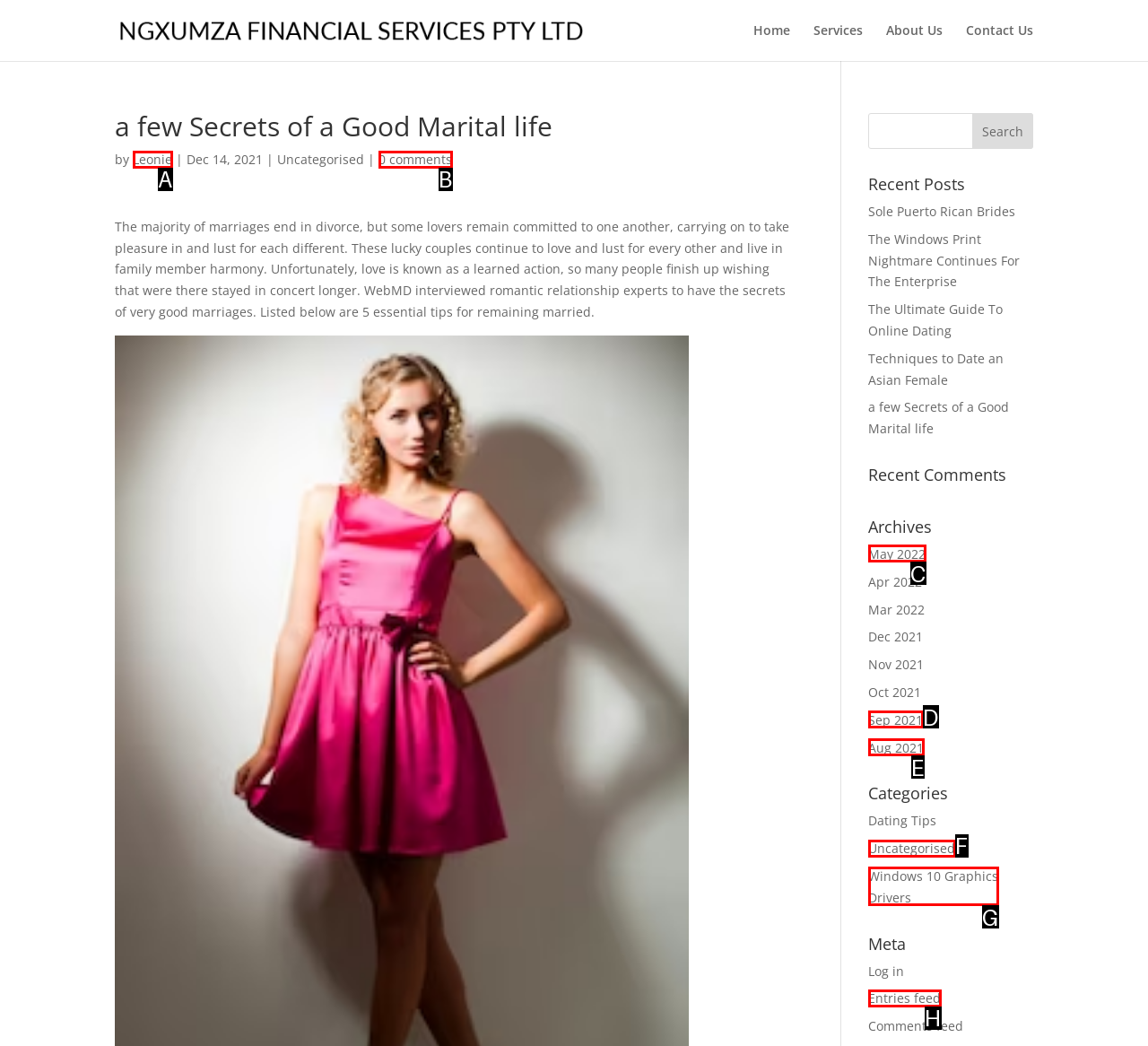Select the HTML element that corresponds to the description: Aug 2021
Reply with the letter of the correct option from the given choices.

E